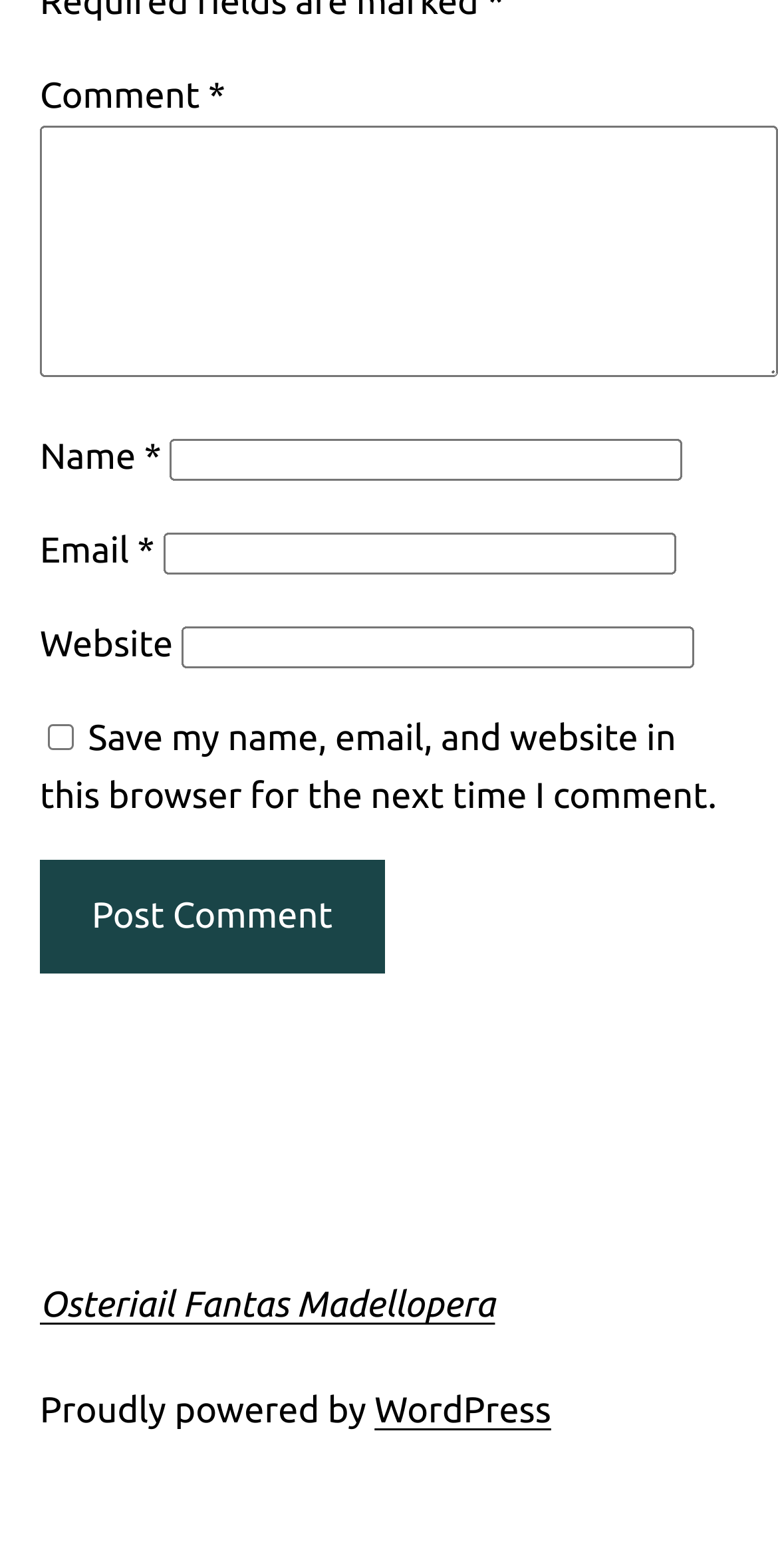How many required textboxes are there?
Utilize the information in the image to give a detailed answer to the question.

There are three textboxes with the 'required' property set to True, which are the 'Comment', 'Name', and 'Email' textboxes, indicated by the textbox elements with IDs 169, 171, and 173 respectively.